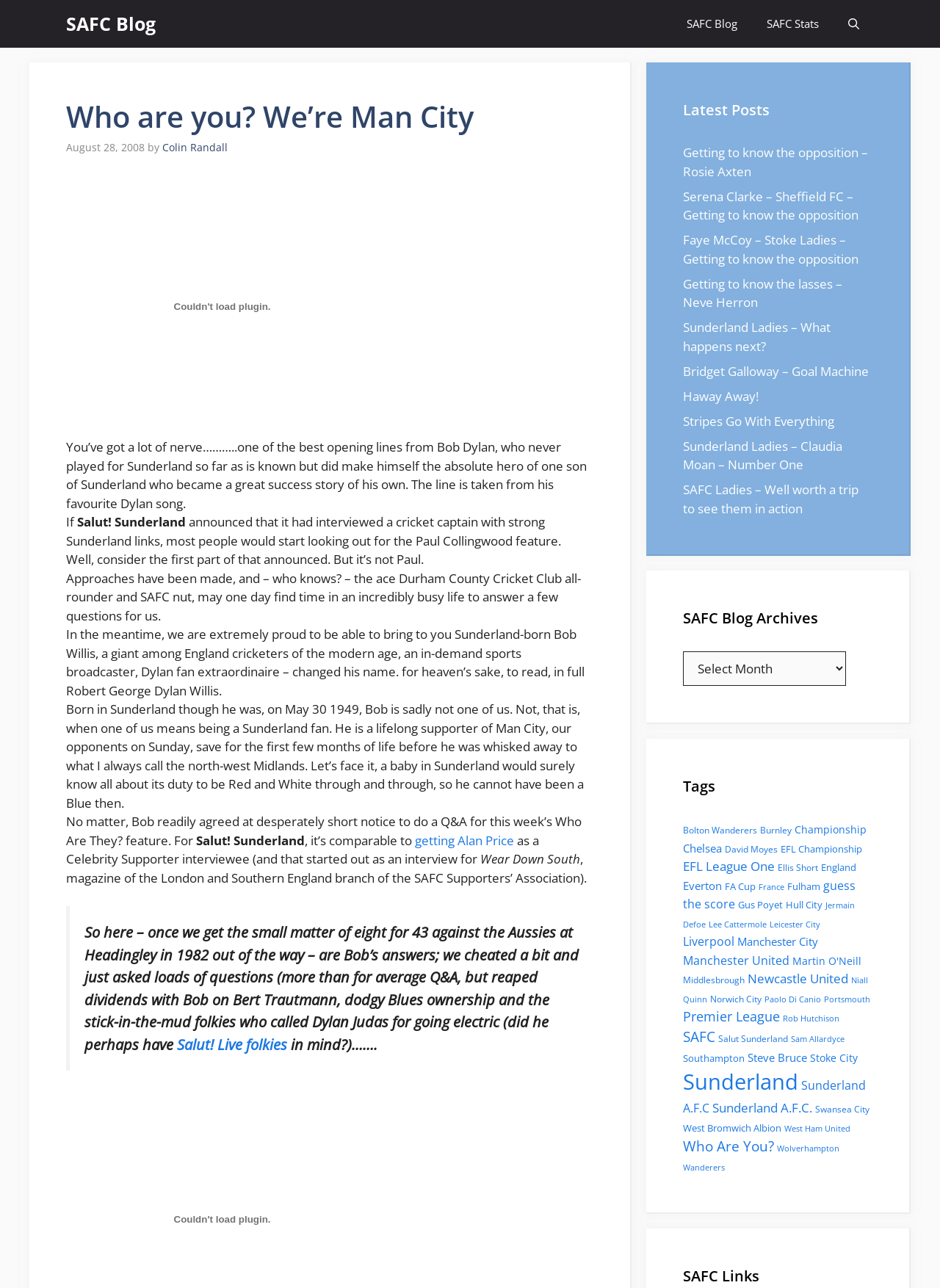Use a single word or phrase to answer the question: What is the name of the magazine mentioned in the blog post?

Wear Down South